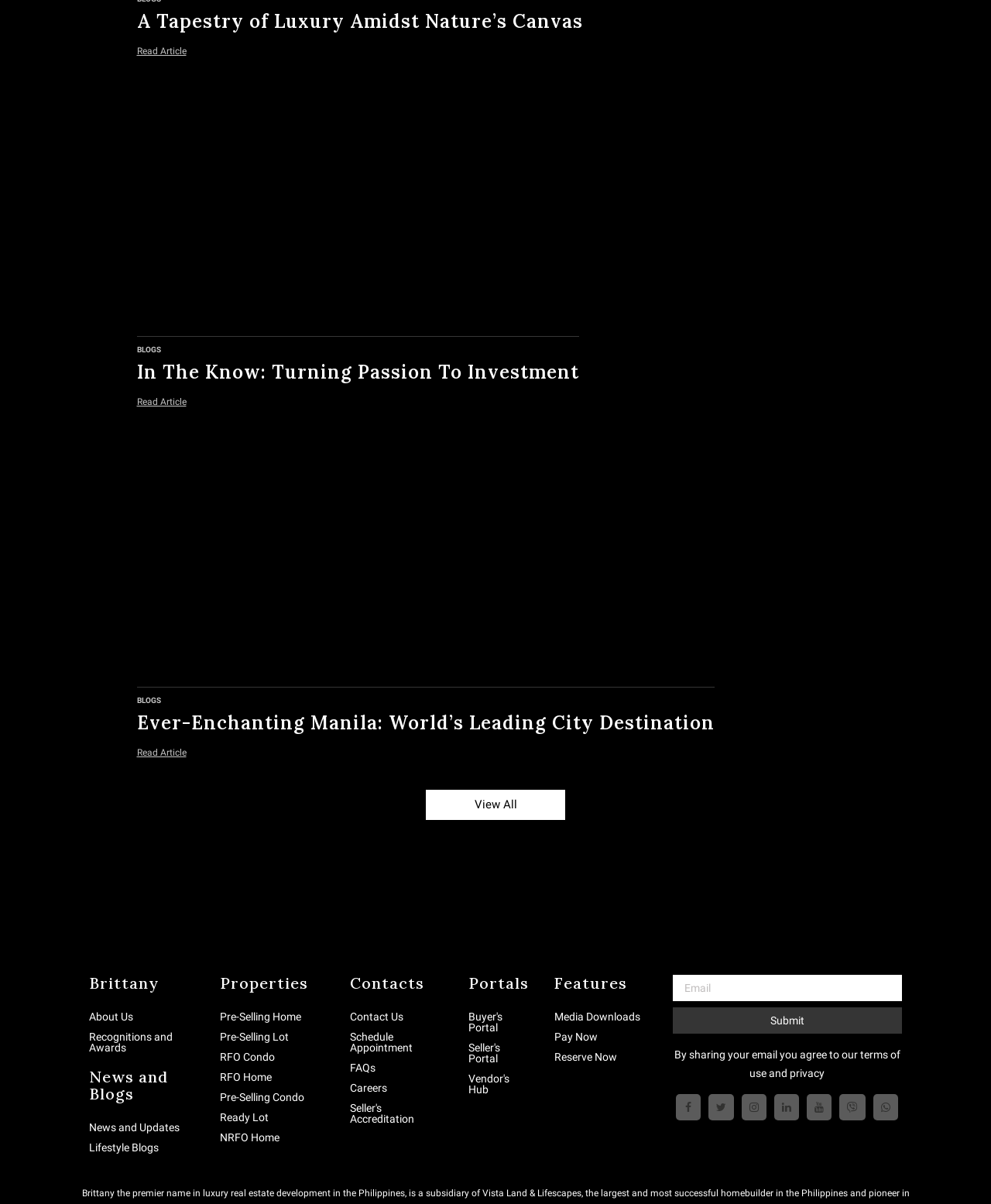Please indicate the bounding box coordinates of the element's region to be clicked to achieve the instruction: "Follow on Facebook". Provide the coordinates as four float numbers between 0 and 1, i.e., [left, top, right, bottom].

[0.682, 0.909, 0.707, 0.931]